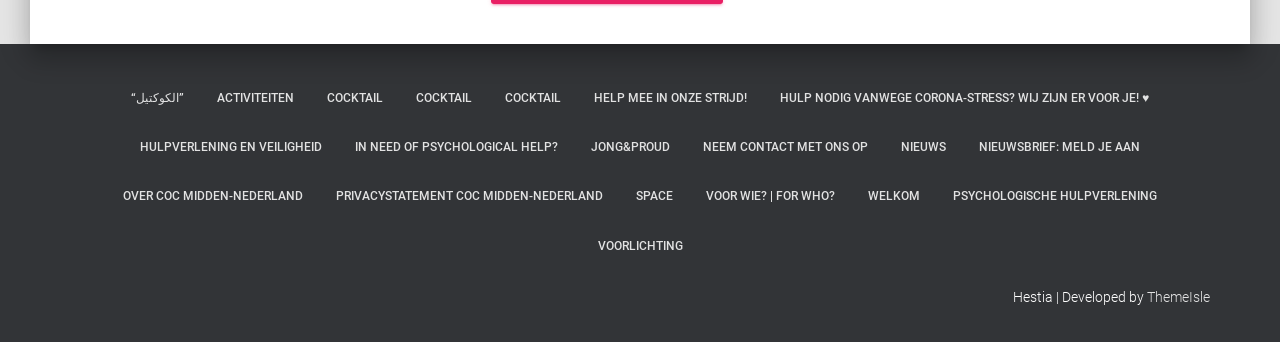Locate the bounding box coordinates of the clickable area needed to fulfill the instruction: "Read the 'HULP NODIG VANWEGE CORONA-STRESS? WIJ ZIJN ER VOOR JE! ♥' article".

[0.598, 0.215, 0.909, 0.36]